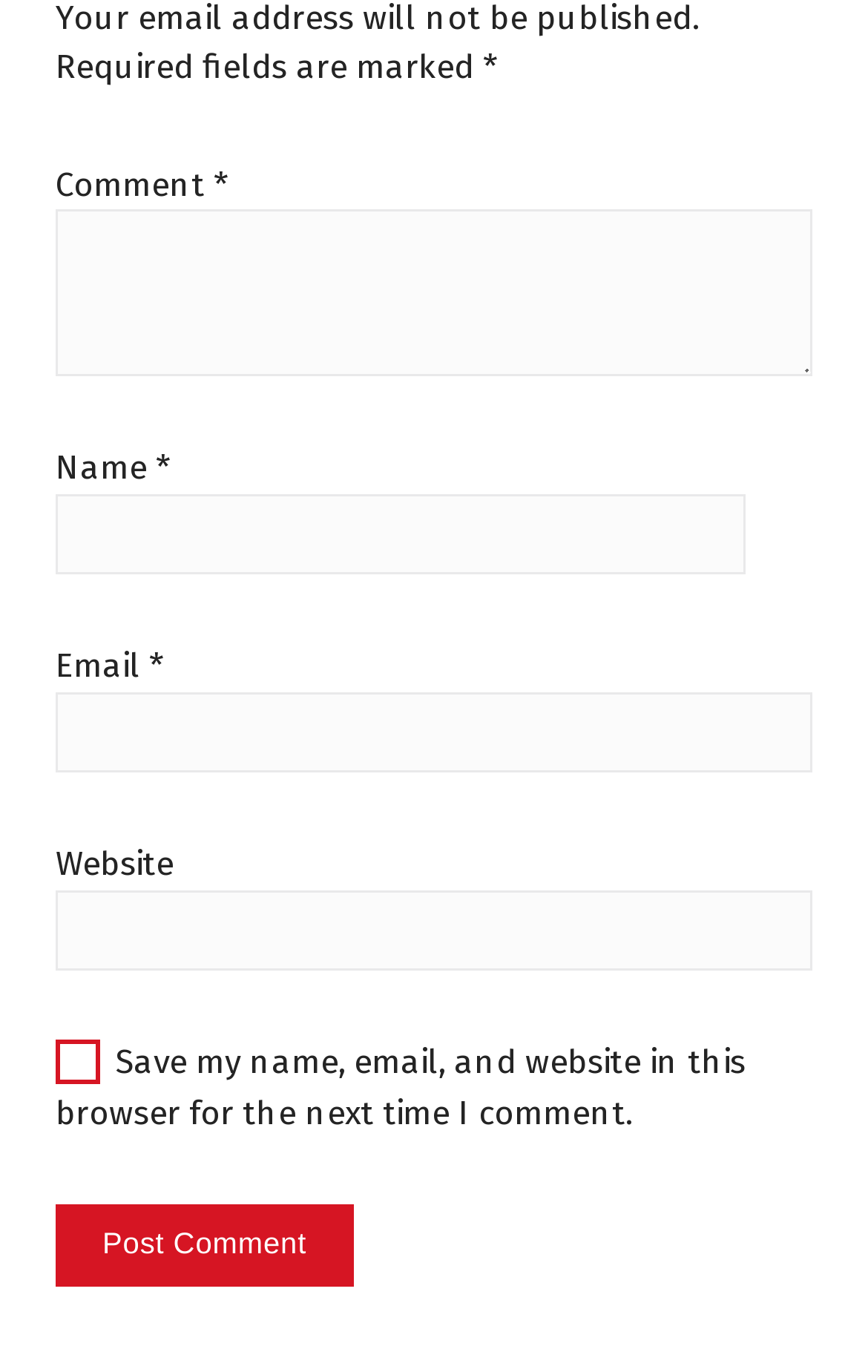Provide a brief response to the question using a single word or phrase: 
Is the 'Email' textbox described by any element?

email-notes